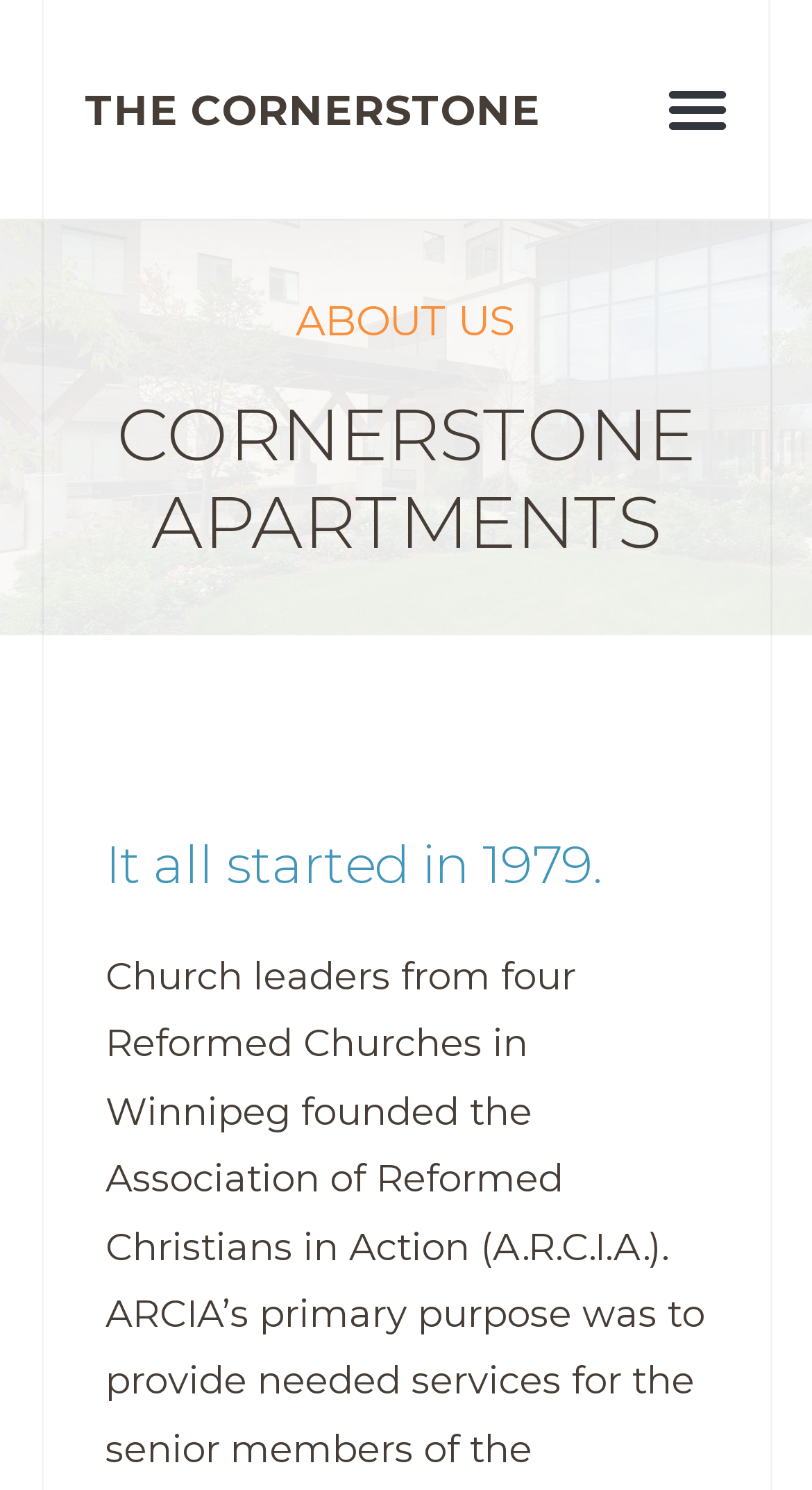Find the coordinates for the bounding box of the element with this description: "The Cornerstone".

[0.104, 0.057, 0.665, 0.09]